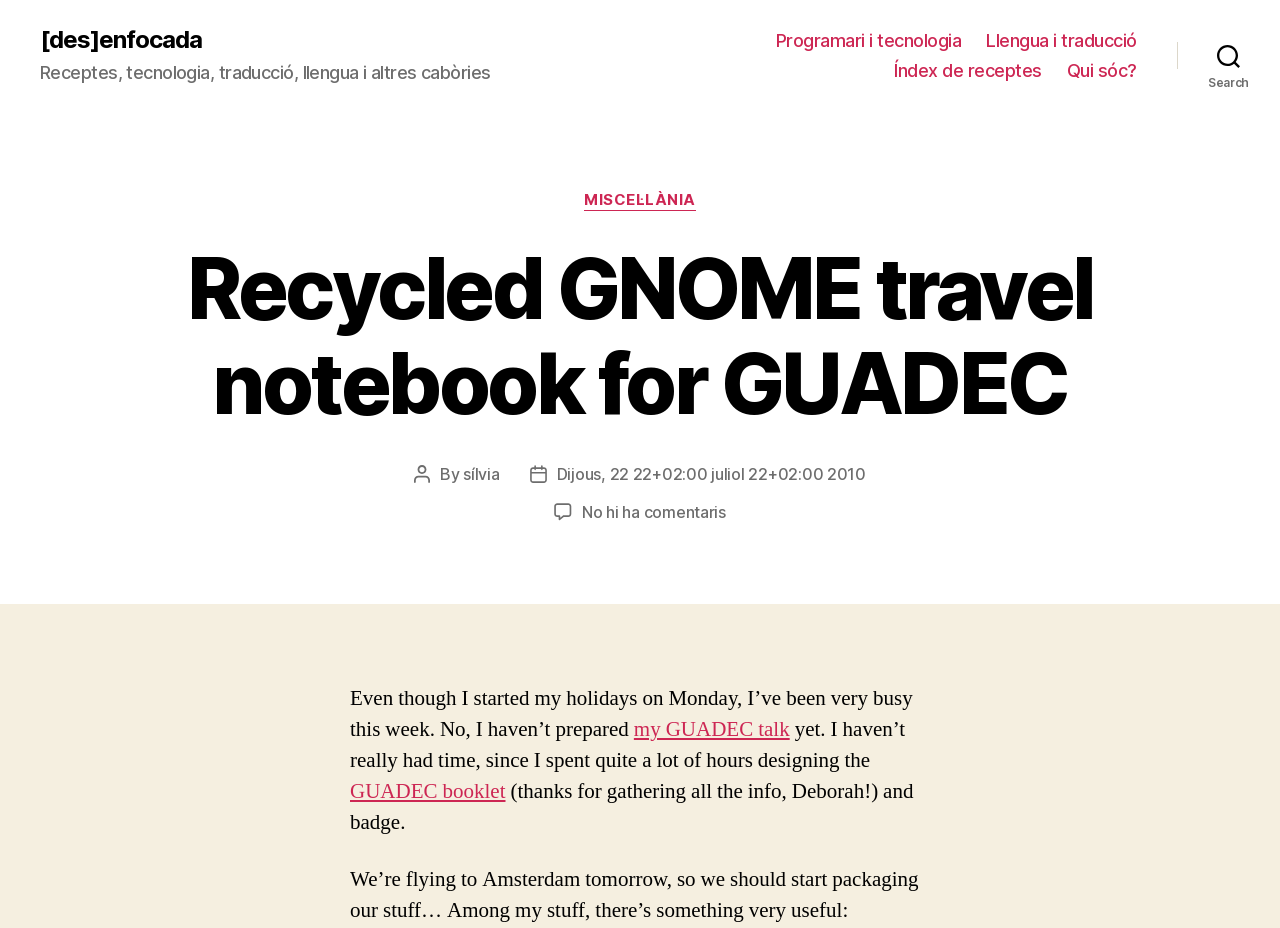Refer to the screenshot and give an in-depth answer to this question: What is the author of the post?

I found the author's name by looking at the 'Post author' section, which is located below the title of the post. The text 'By' is followed by a link with the author's name, 'sílvia'.